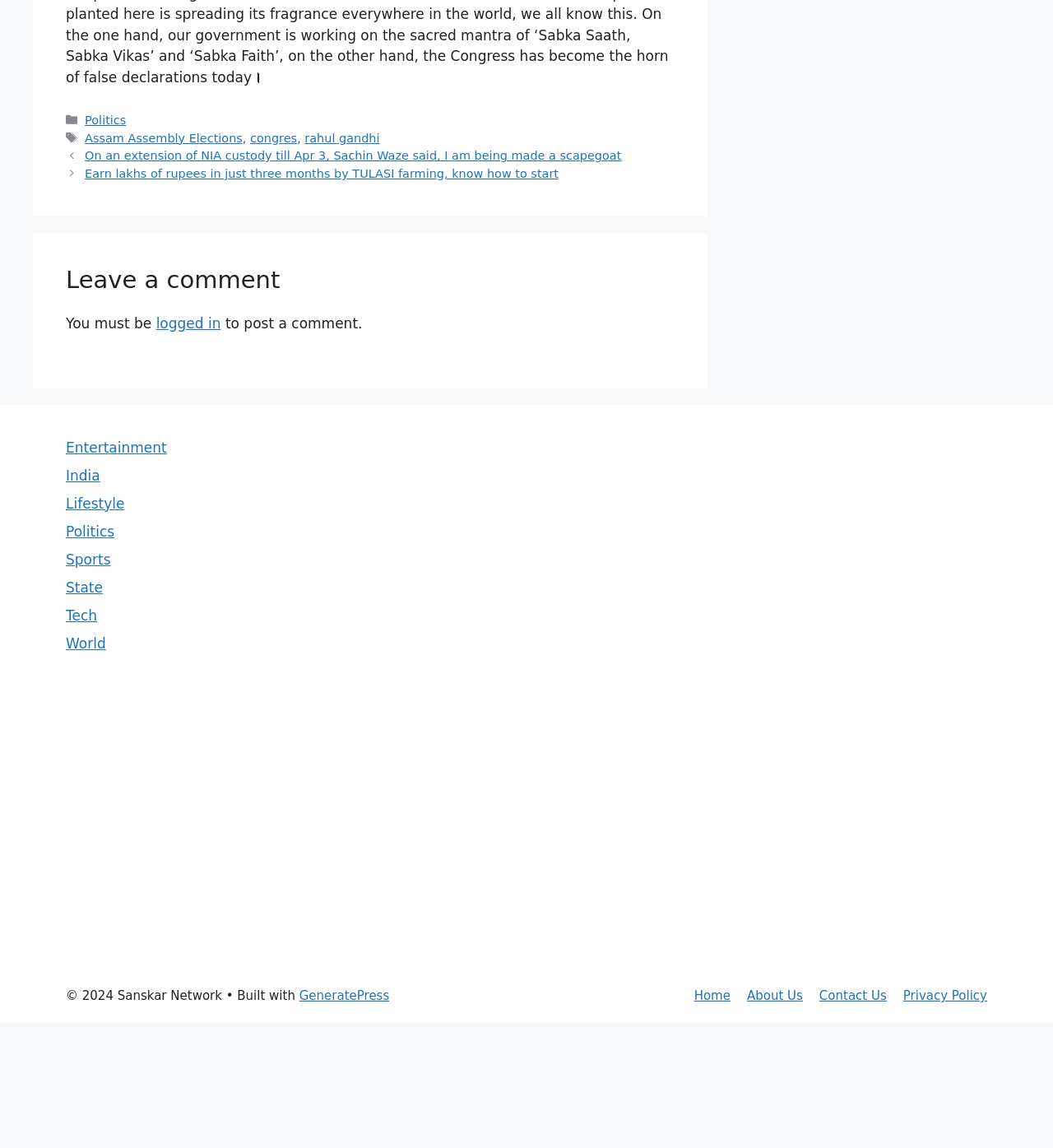What types of news are available on this webpage?
Refer to the image and provide a concise answer in one word or phrase.

Entertainment, India, Lifestyle, Politics, Sports, State, Tech, World